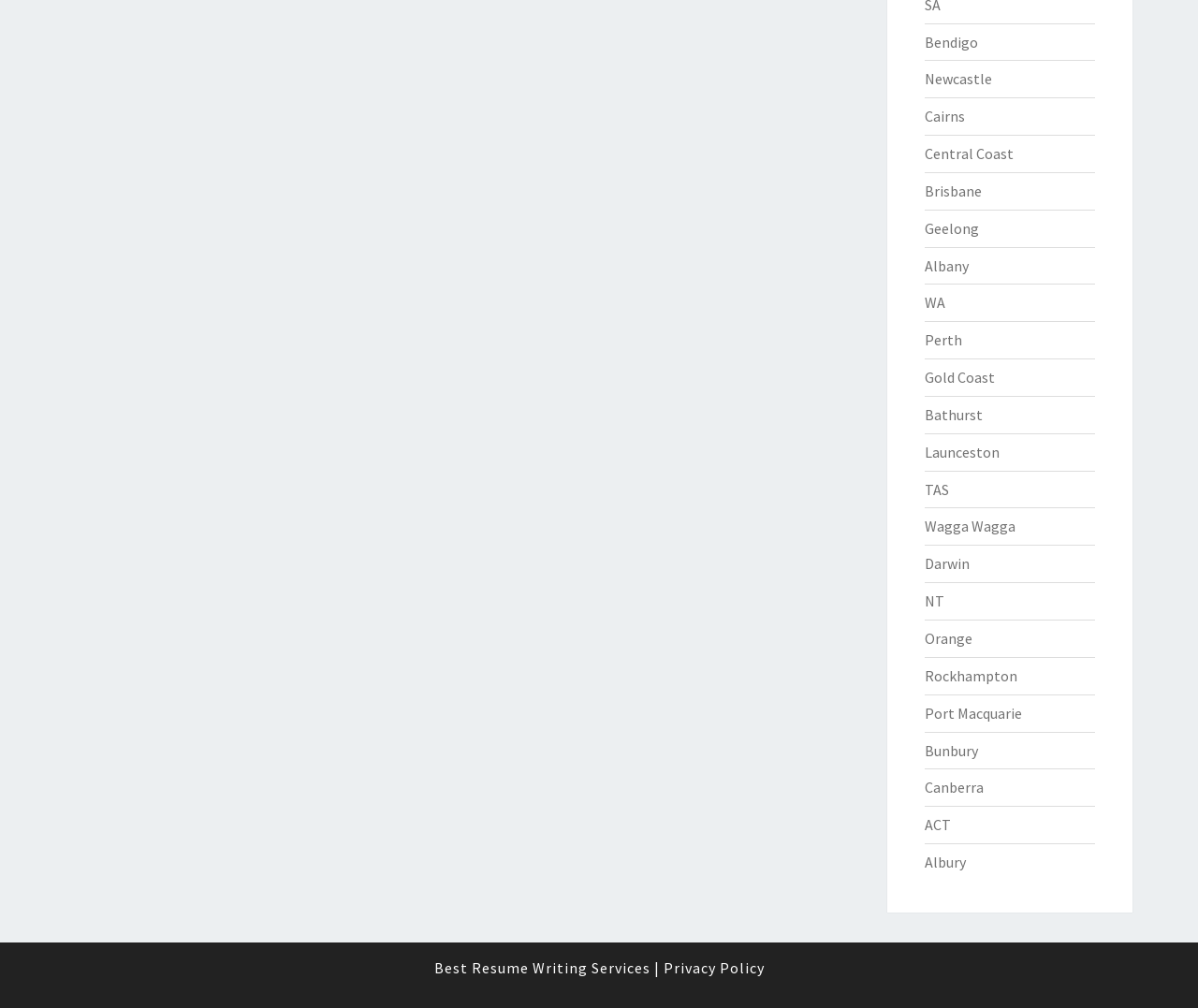What type of content is provided on the webpage?
Answer the question with a single word or phrase derived from the image.

Links and text